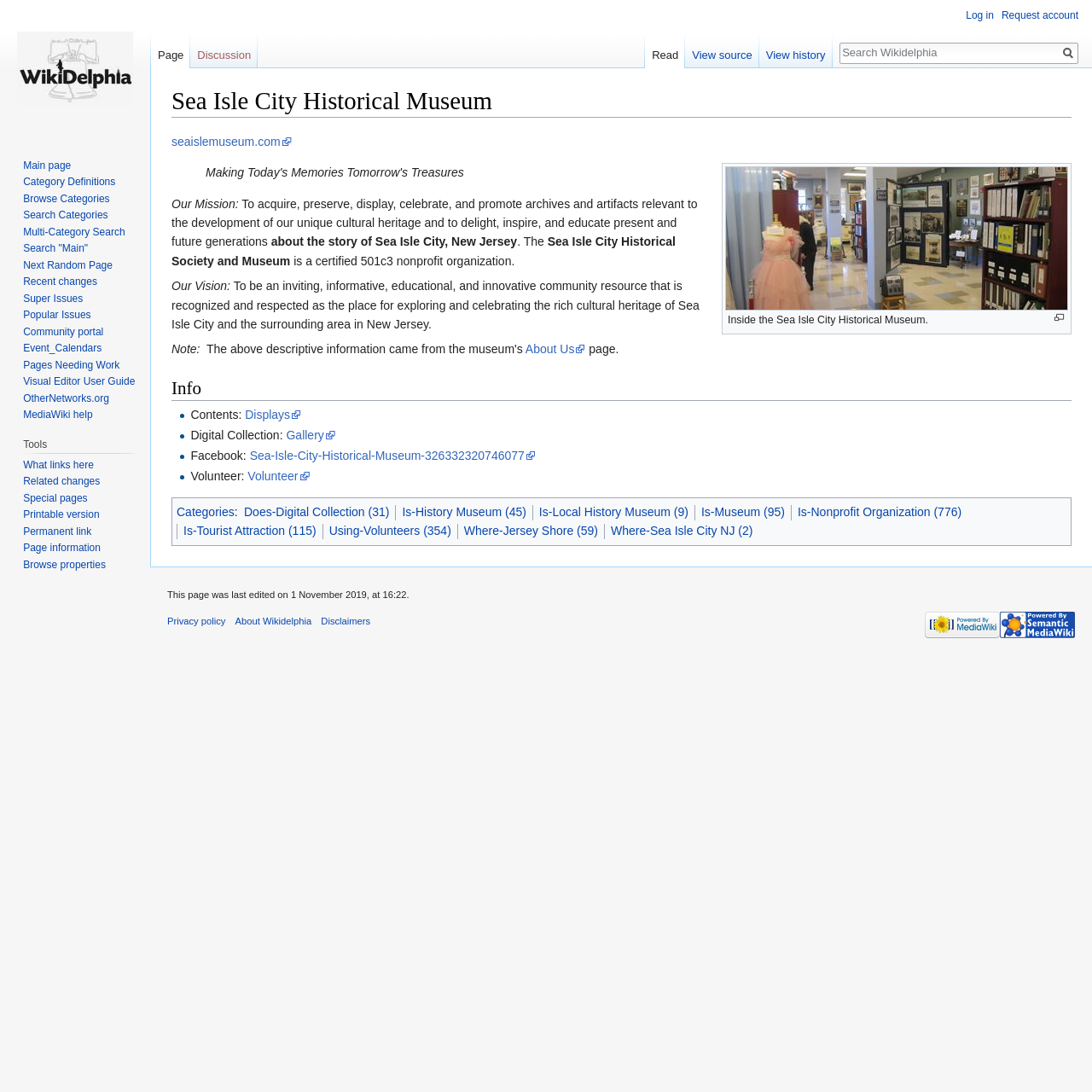Indicate the bounding box coordinates of the element that needs to be clicked to satisfy the following instruction: "Search for a topic". The coordinates should be four float numbers between 0 and 1, i.e., [left, top, right, bottom].

None